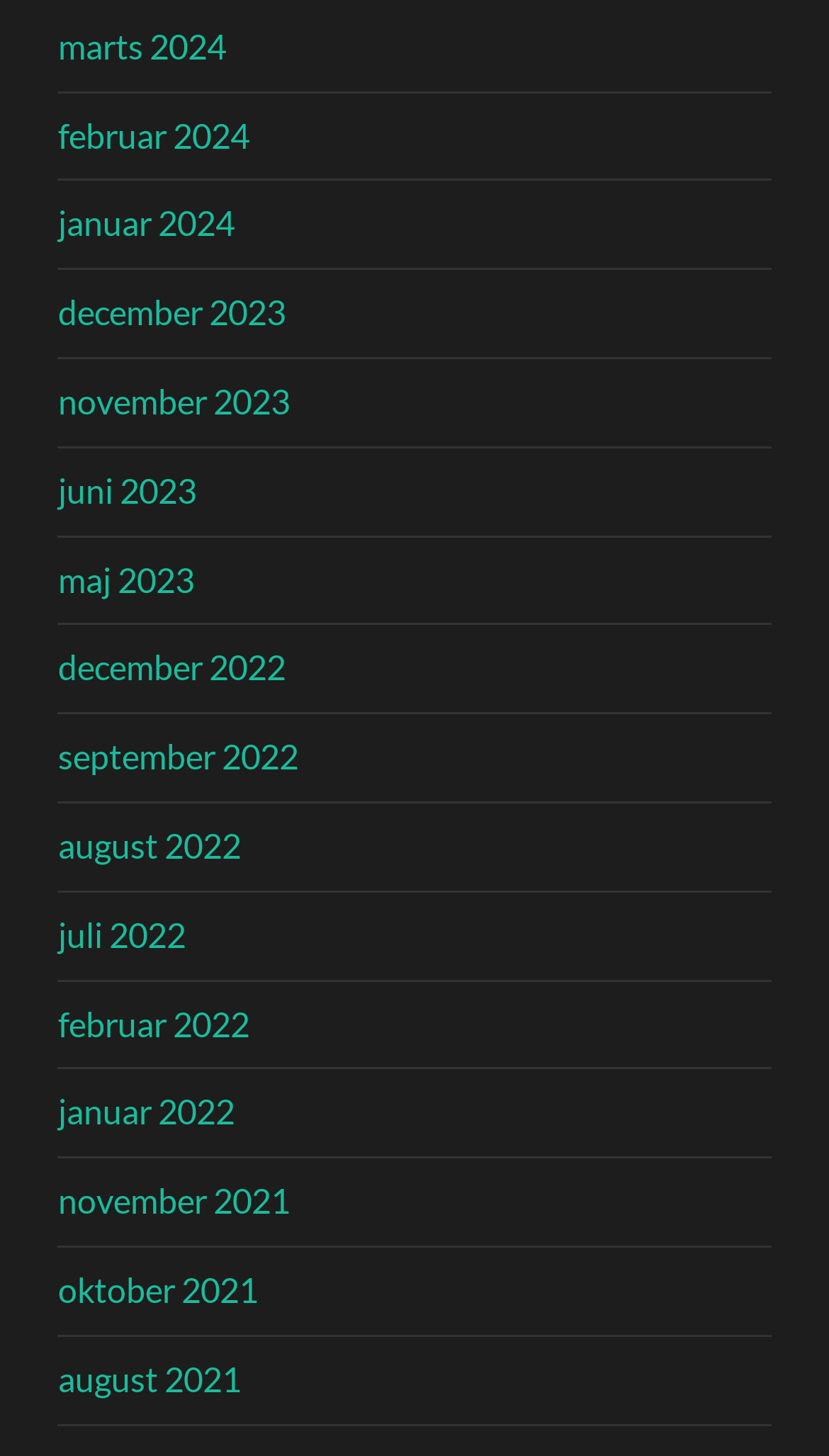What is the latest year listed?
Please use the visual content to give a single word or phrase answer.

2024